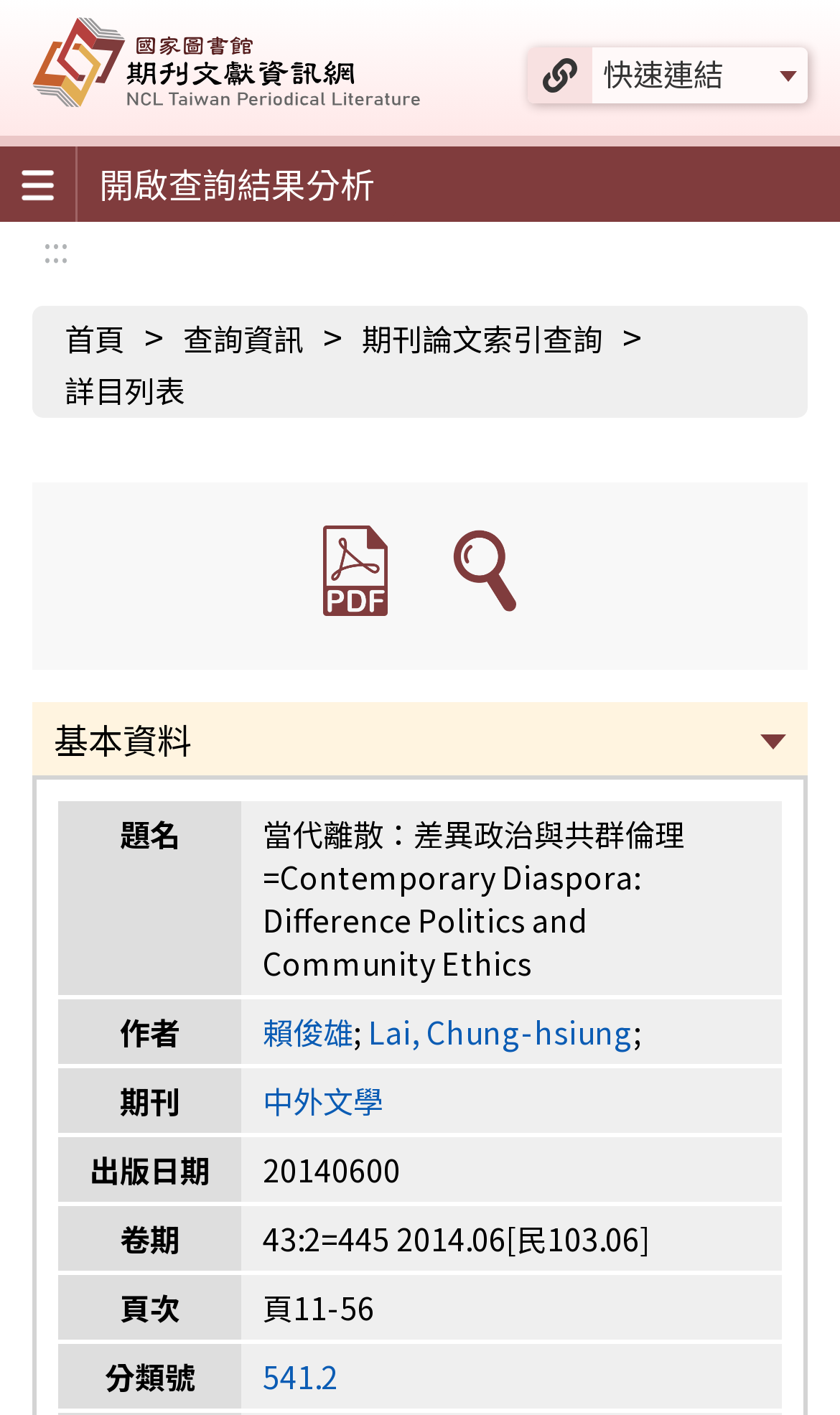Provide a thorough summary of the webpage.

This webpage is a journal article query result page. At the top, there is a heading "期刊文獻網" (Journal Literature Network) with an image logo next to it. Below the heading, there are several links, including "快速連結" (Quick Link), an empty link, and "開啟查詢結果分析" (Open Query Result Analysis).

On the left side, there is a navigation menu with links to "首頁" (Home), "查詢資訊" (Query Information), and "期刊論文索引查詢" (Journal Article Index Query). Below the navigation menu, there is a static text "詳目列表" (Detailed List).

The main content of the page is a table with multiple rows, each representing a journal article. The table has columns for "題名" (Title), "作者" (Author), "期刊" (Journal), "出版日期" (Publication Date), "卷期" (Volume and Issue), "頁次" (Page Number), and "分類號" (Classification Number). Each cell in the table contains relevant information about the article, and some cells have links to further information.

There are also two links at the bottom of the page, "PDF下載" (PDF Download) and "延伸查詢" (Extended Query), each with an accompanying image.